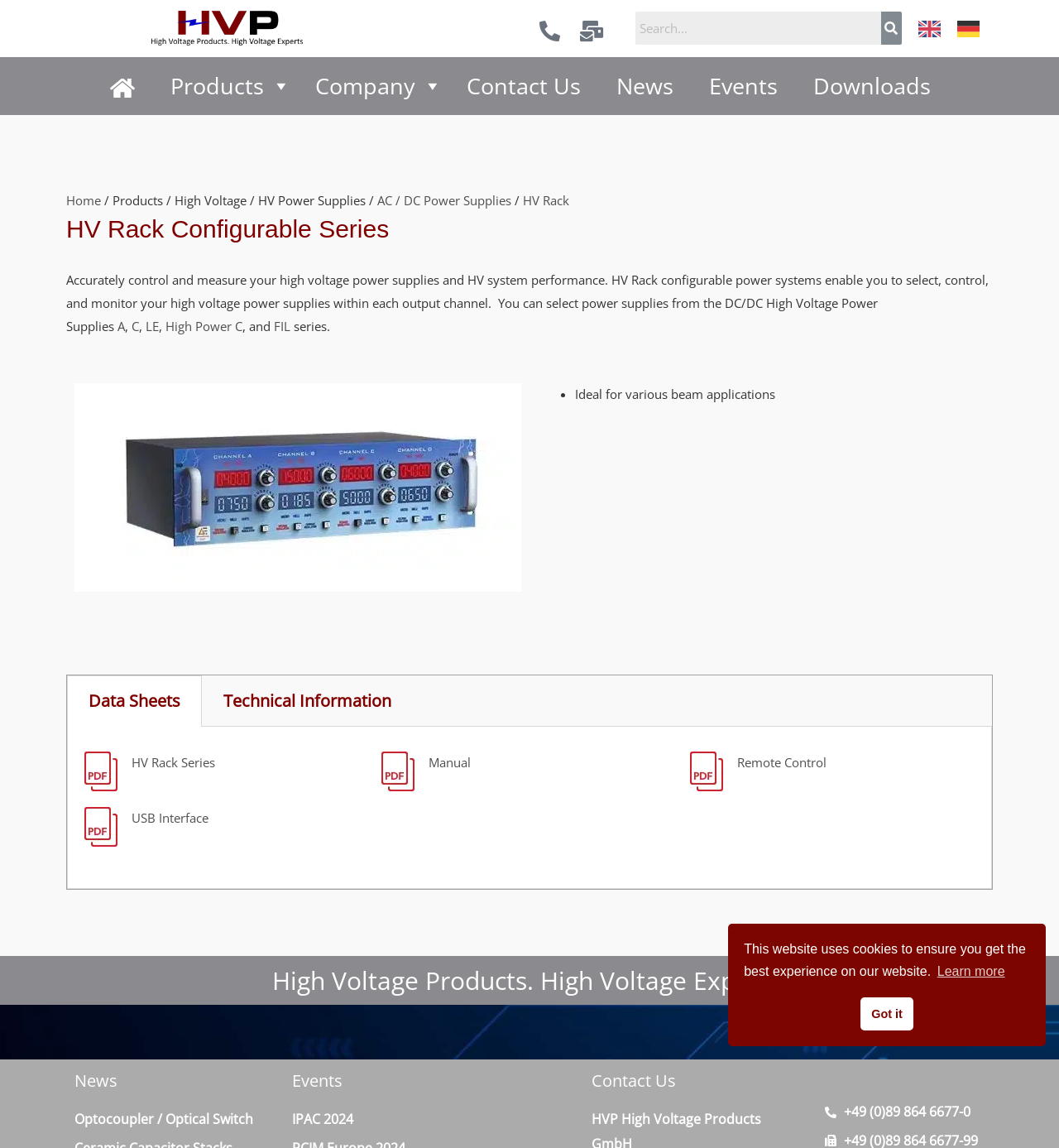Identify the bounding box coordinates of the part that should be clicked to carry out this instruction: "Search for products".

[0.6, 0.01, 0.851, 0.039]